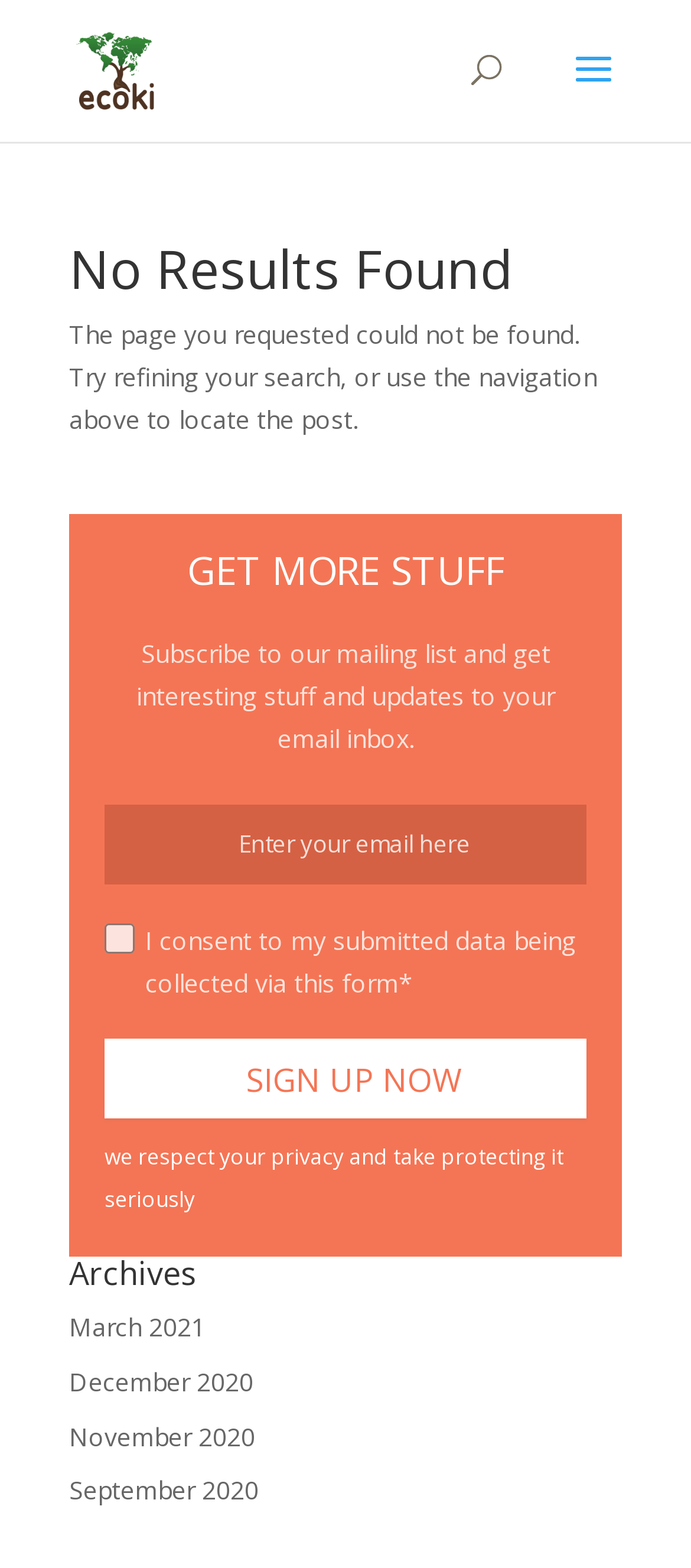Identify and generate the primary title of the webpage.

No Results Found